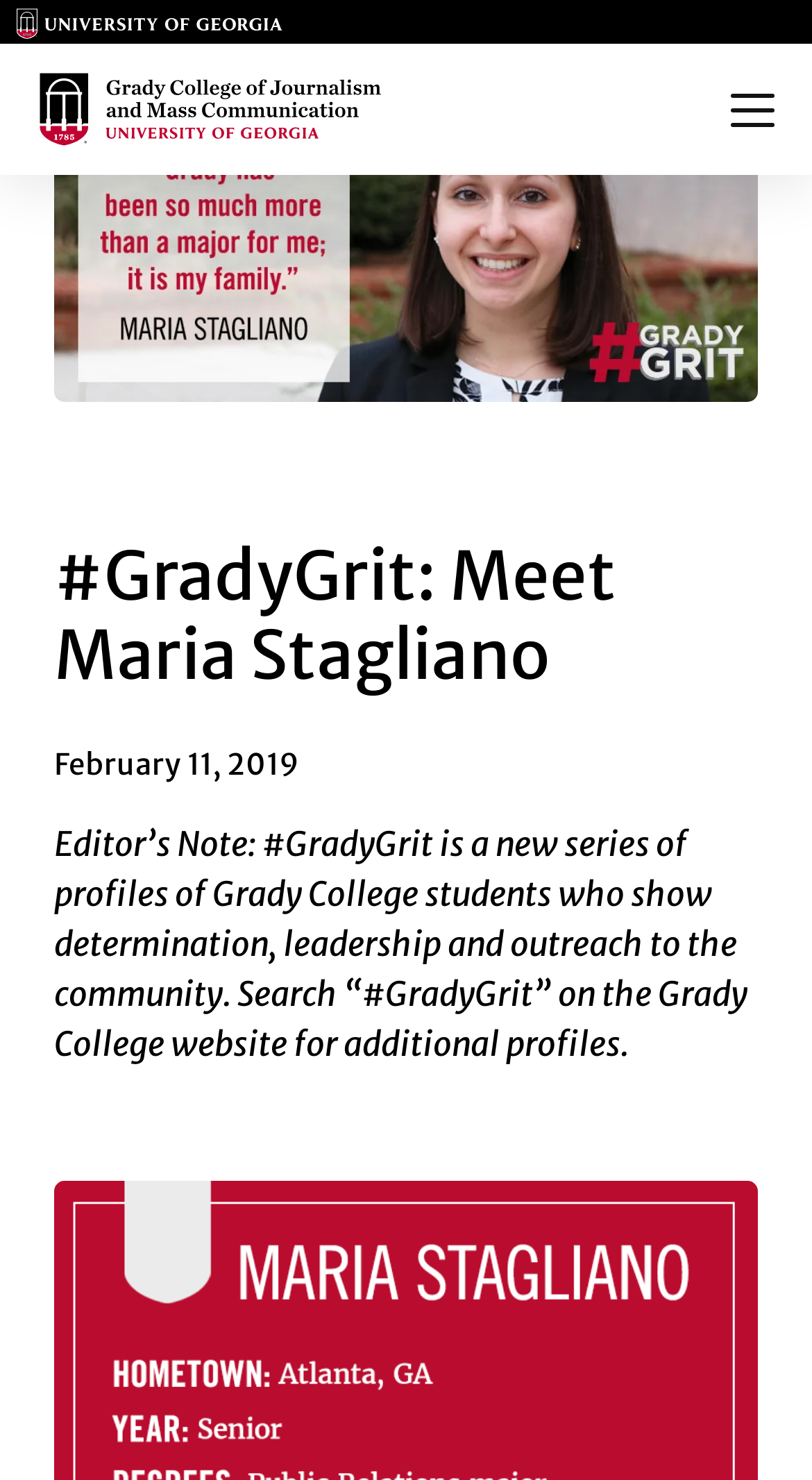Find the bounding box of the UI element described as: "Menu". The bounding box coordinates should be given as four float values between 0 and 1, i.e., [left, top, right, bottom].

[0.9, 0.059, 0.954, 0.089]